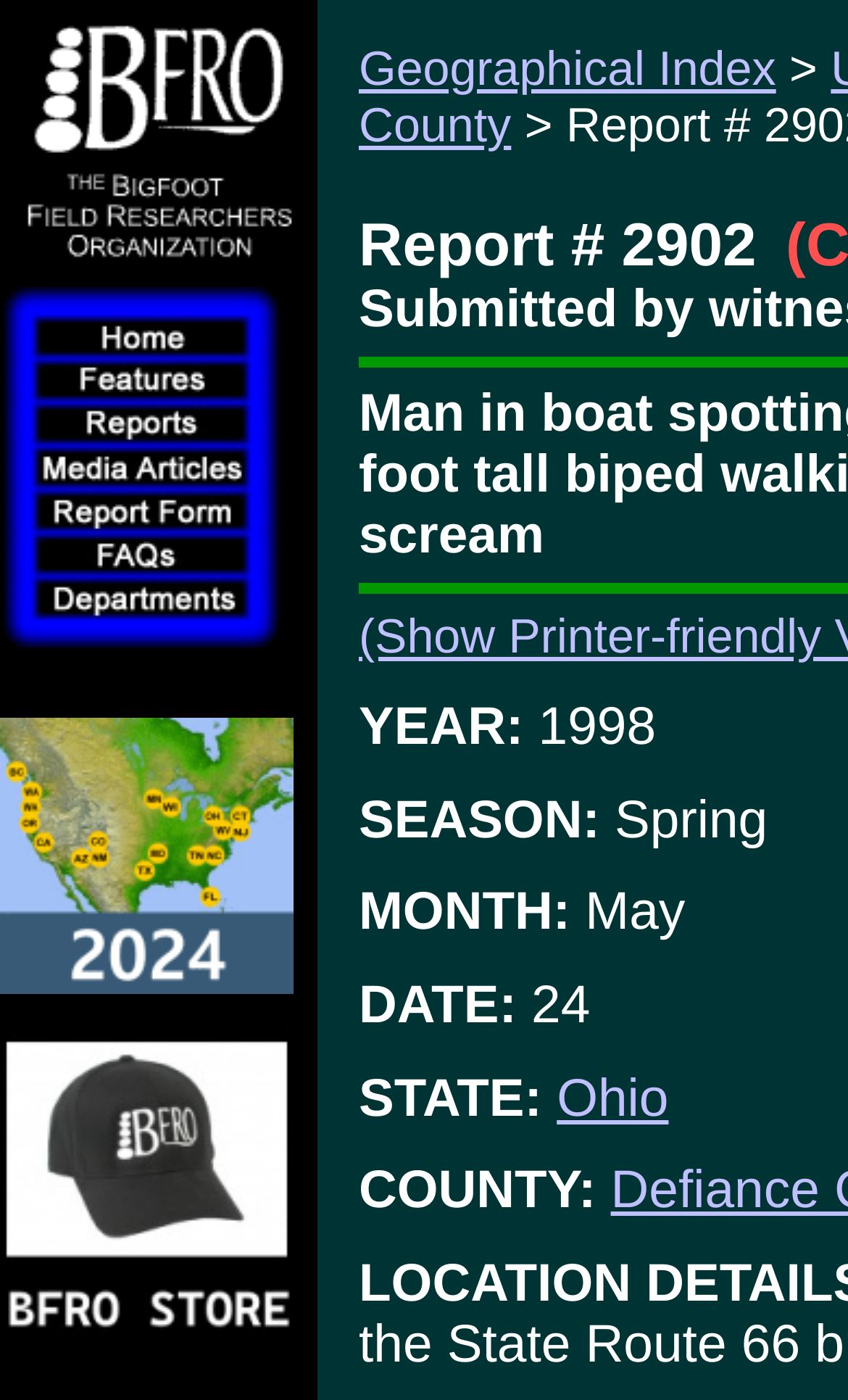Please identify the bounding box coordinates of the area that needs to be clicked to fulfill the following instruction: "View the BFRO STORE."

[0.0, 0.94, 0.346, 0.965]